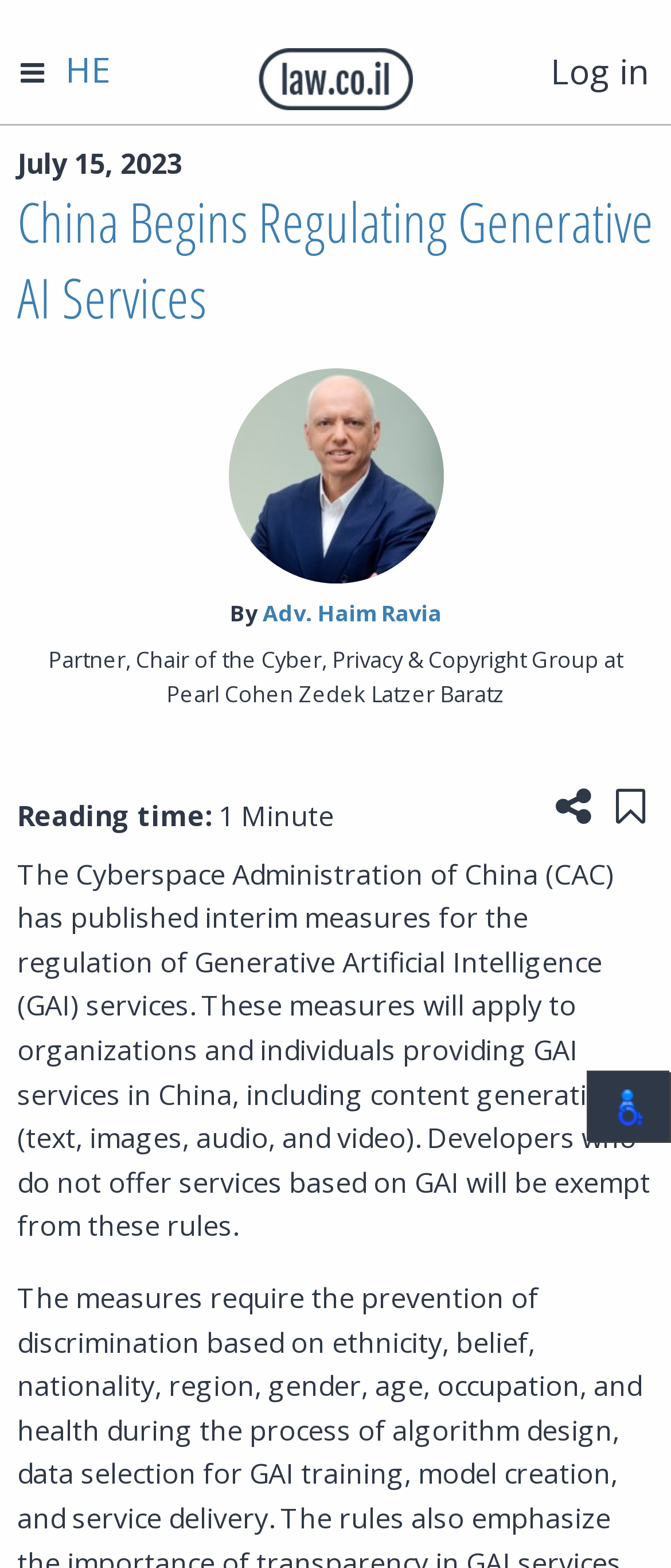Find the bounding box coordinates of the area that needs to be clicked in order to achieve the following instruction: "Click the 'Log in' link". The coordinates should be specified as four float numbers between 0 and 1, i.e., [left, top, right, bottom].

[0.821, 0.031, 0.969, 0.06]